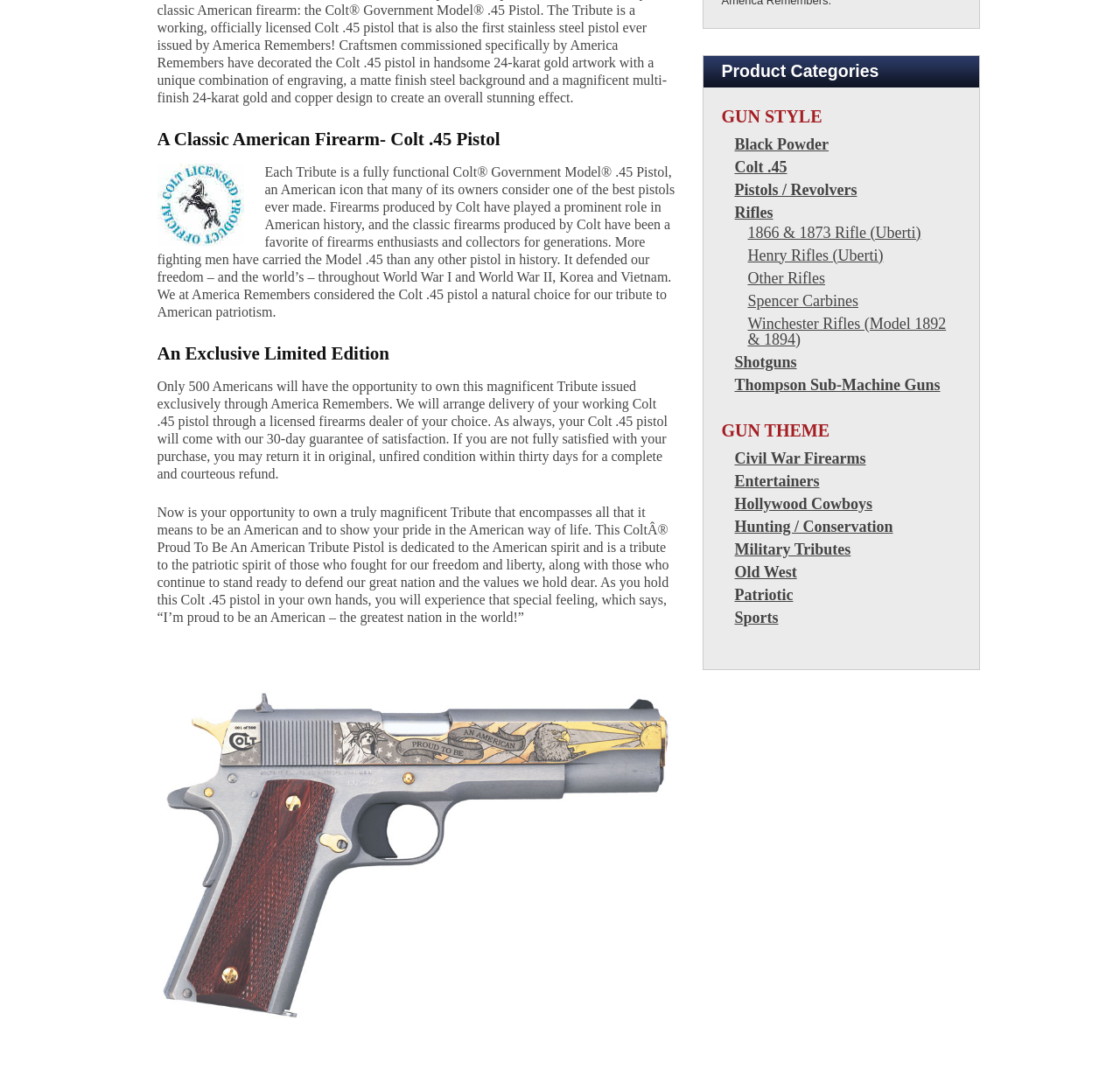Locate the bounding box coordinates of the area where you should click to accomplish the instruction: "Click the link to learn more about the Colt.45 pistol".

[0.656, 0.146, 0.859, 0.16]